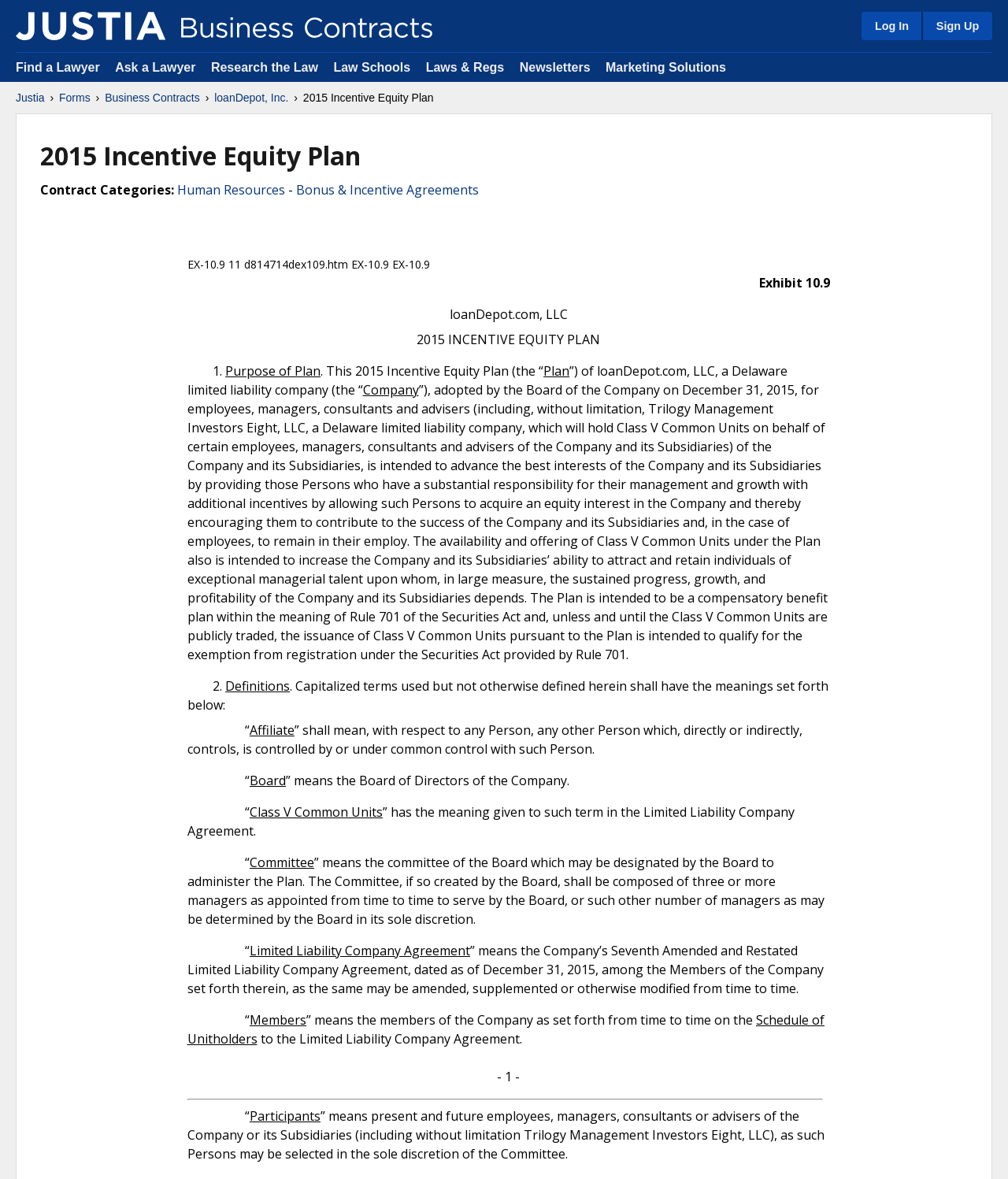Identify the bounding box coordinates of the specific part of the webpage to click to complete this instruction: "Download the '208_anyFile_file_ugwd PDF 1,49MB' file".

None